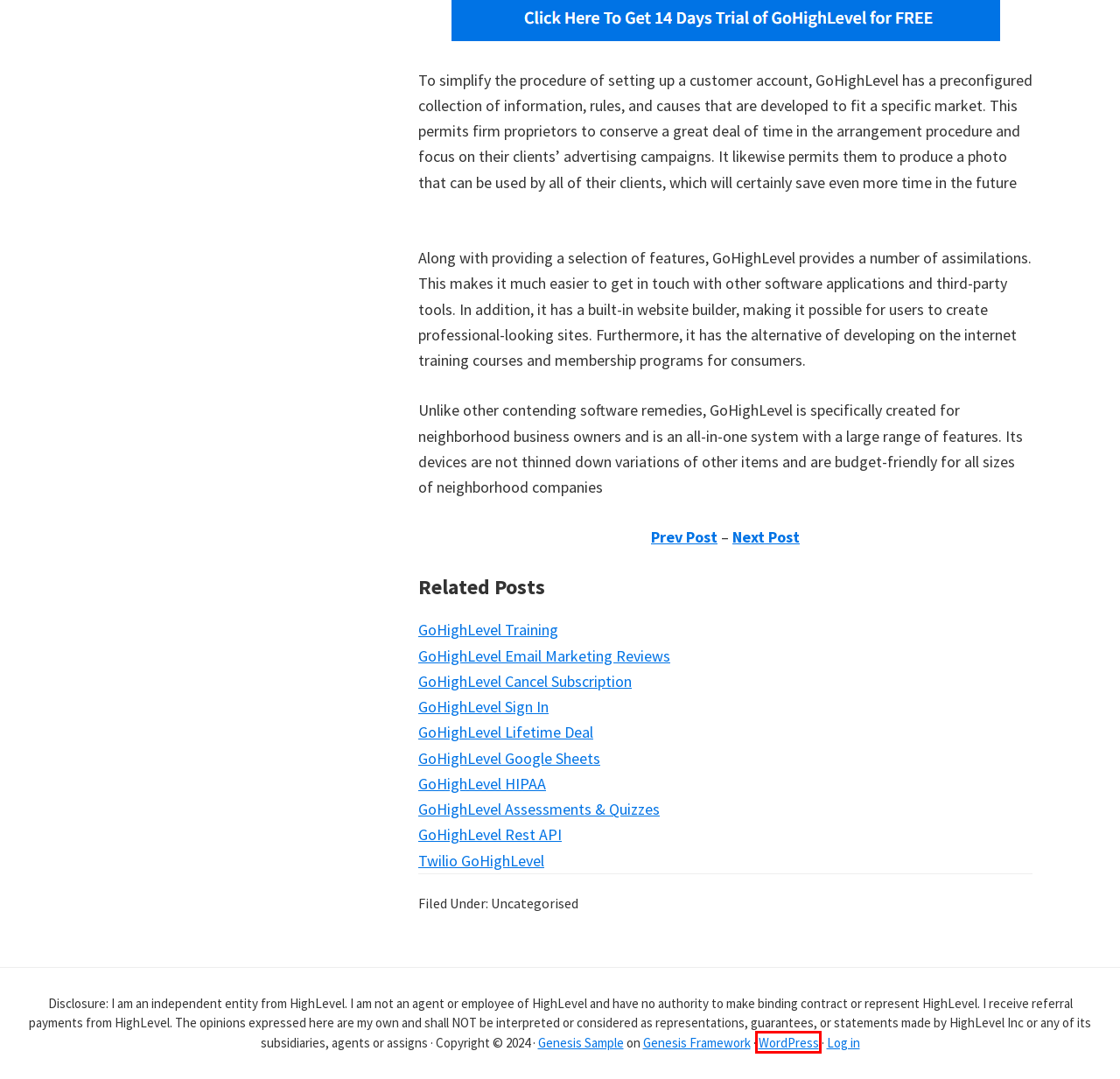Look at the screenshot of a webpage with a red bounding box and select the webpage description that best corresponds to the new page after clicking the element in the red box. Here are the options:
A. Genesis Framework – Supports HTML5 & Responsive Design
B. Twilio GoHighLevel – Uncover All The Details!
C. GoHighLevel Sign In – Uncover All The Details!
D. GoHighLevel Lifetime Deal – Uncover All The Details!
E. GoHighLevel HIPAA – Uncover All The Details!
F. Blog Tool, Publishing Platform, and CMS – WordPress.org
G. Log In ‹  — WordPress
H. GoHighLevel Email Marketing Reviews – Uncover All The Details!

F